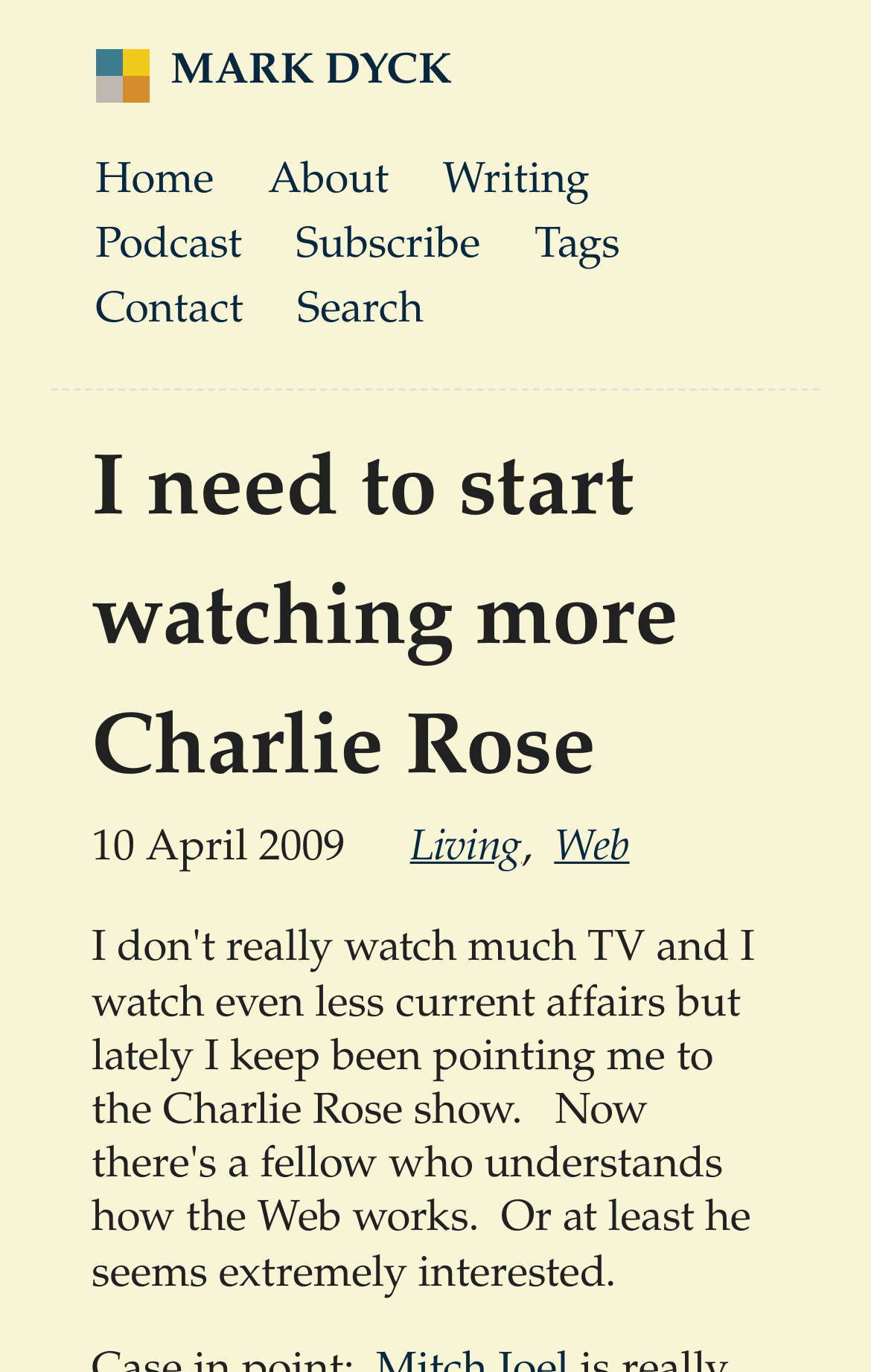Identify and extract the main heading from the webpage.

I need to start watching more Charlie Rose